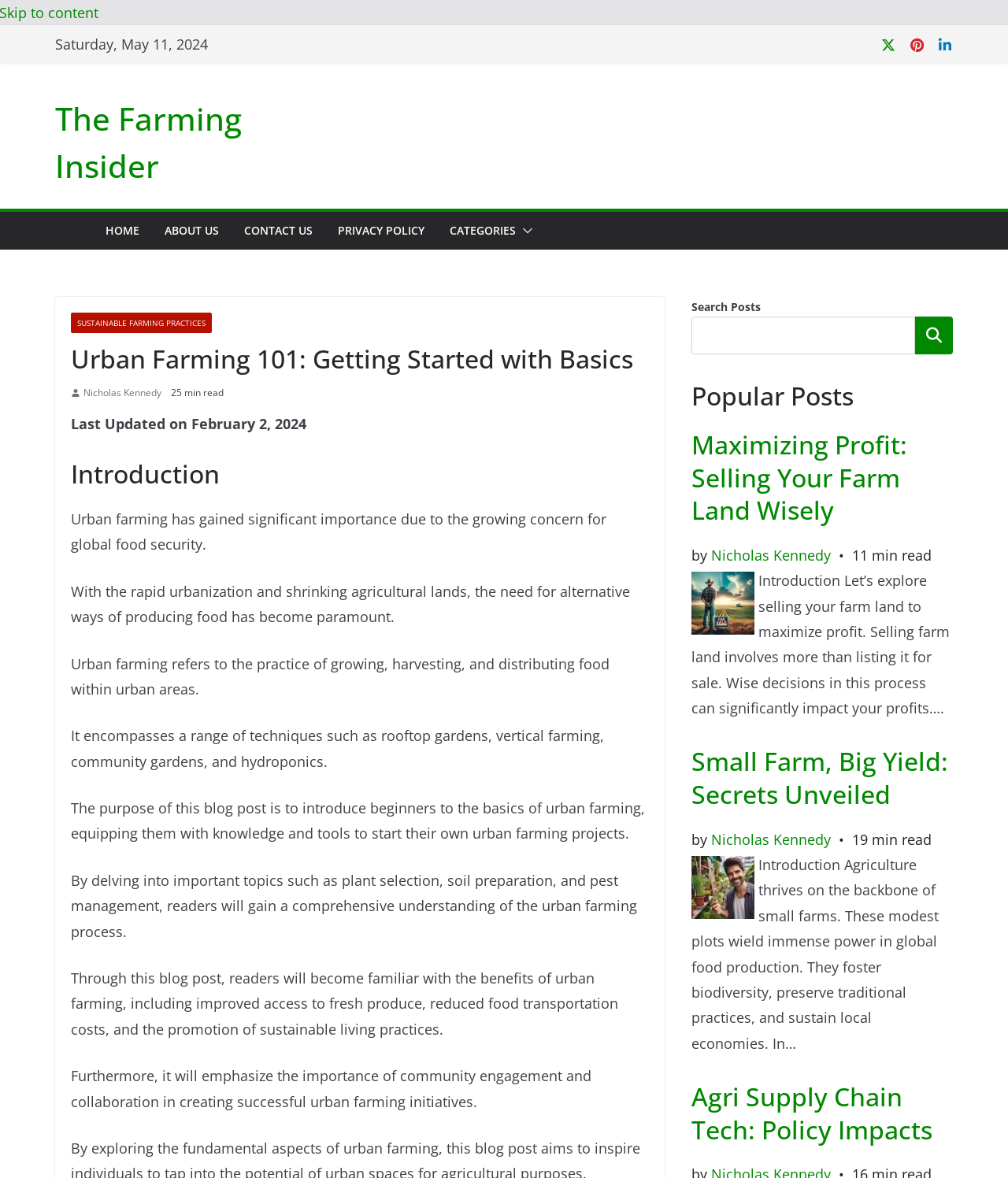Please determine the bounding box of the UI element that matches this description: Nicholas Kennedy. The coordinates should be given as (top-left x, top-left y, bottom-right x, bottom-right y), with all values between 0 and 1.

[0.083, 0.326, 0.16, 0.341]